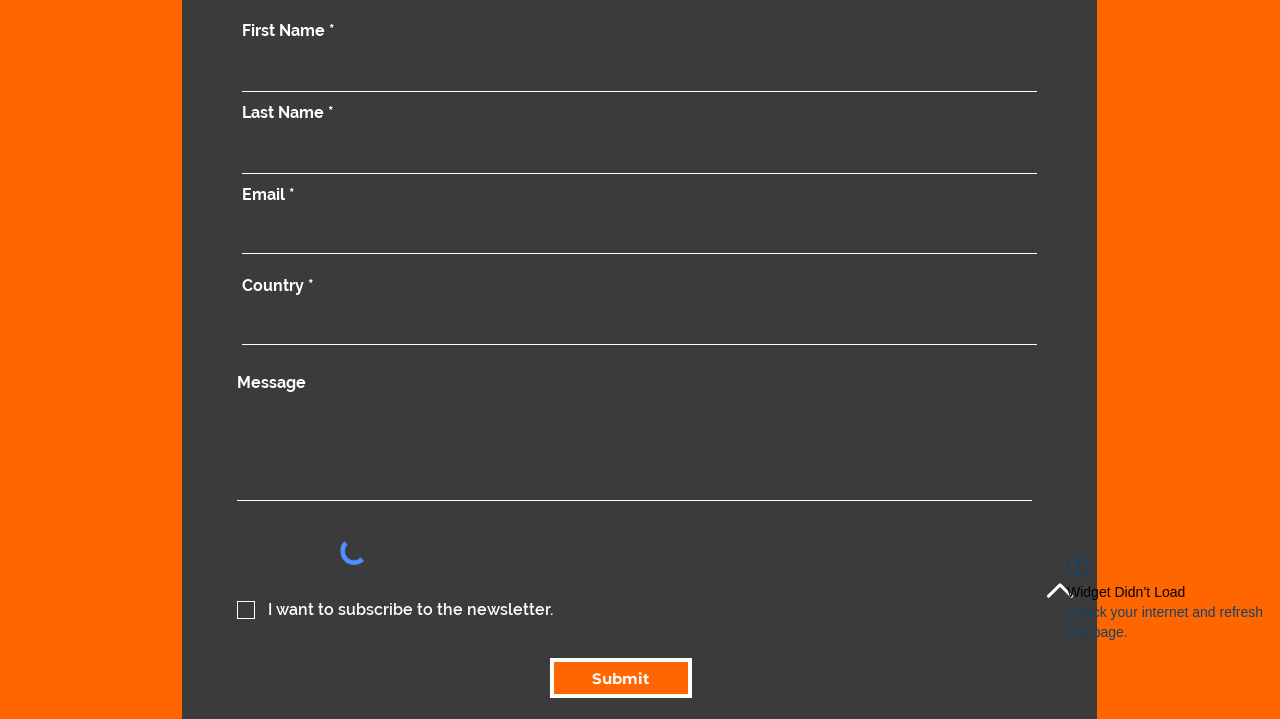Determine the bounding box for the HTML element described here: "parent_node: Message". The coordinates should be given as [left, top, right, bottom] with each number being a float between 0 and 1.

[0.185, 0.556, 0.806, 0.697]